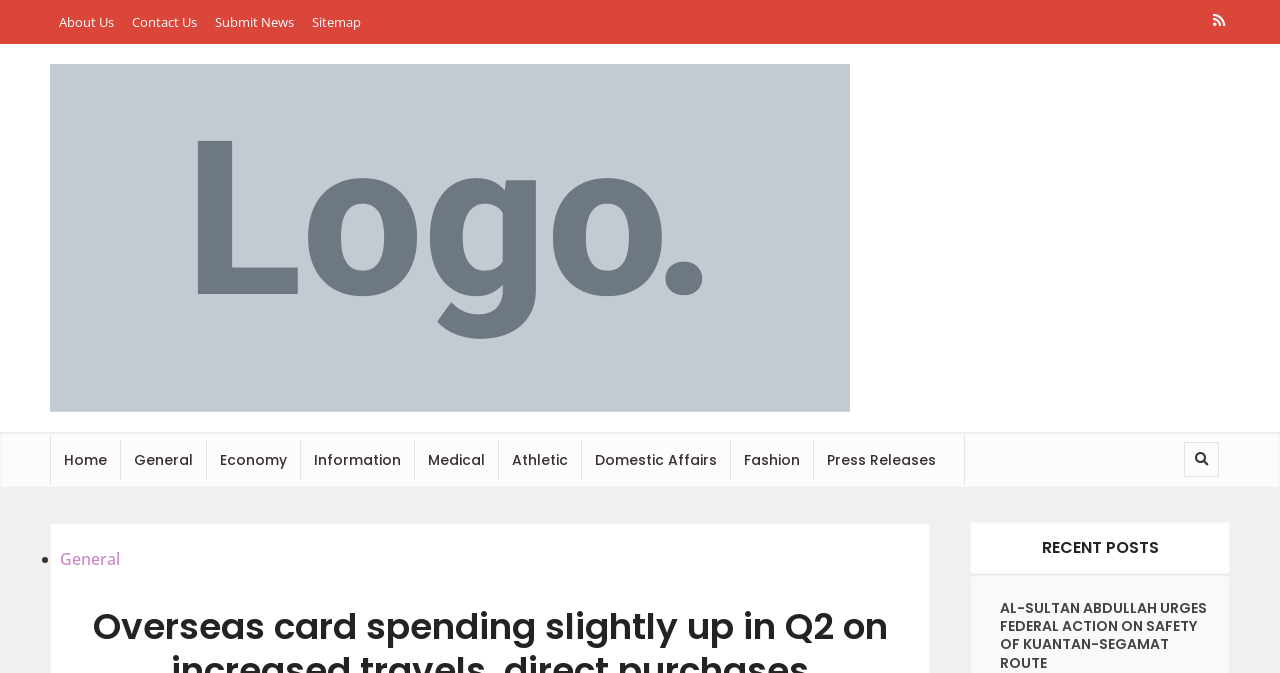Give the bounding box coordinates for this UI element: "Medical". The coordinates should be four float numbers between 0 and 1, arranged as [left, top, right, bottom].

[0.324, 0.646, 0.389, 0.72]